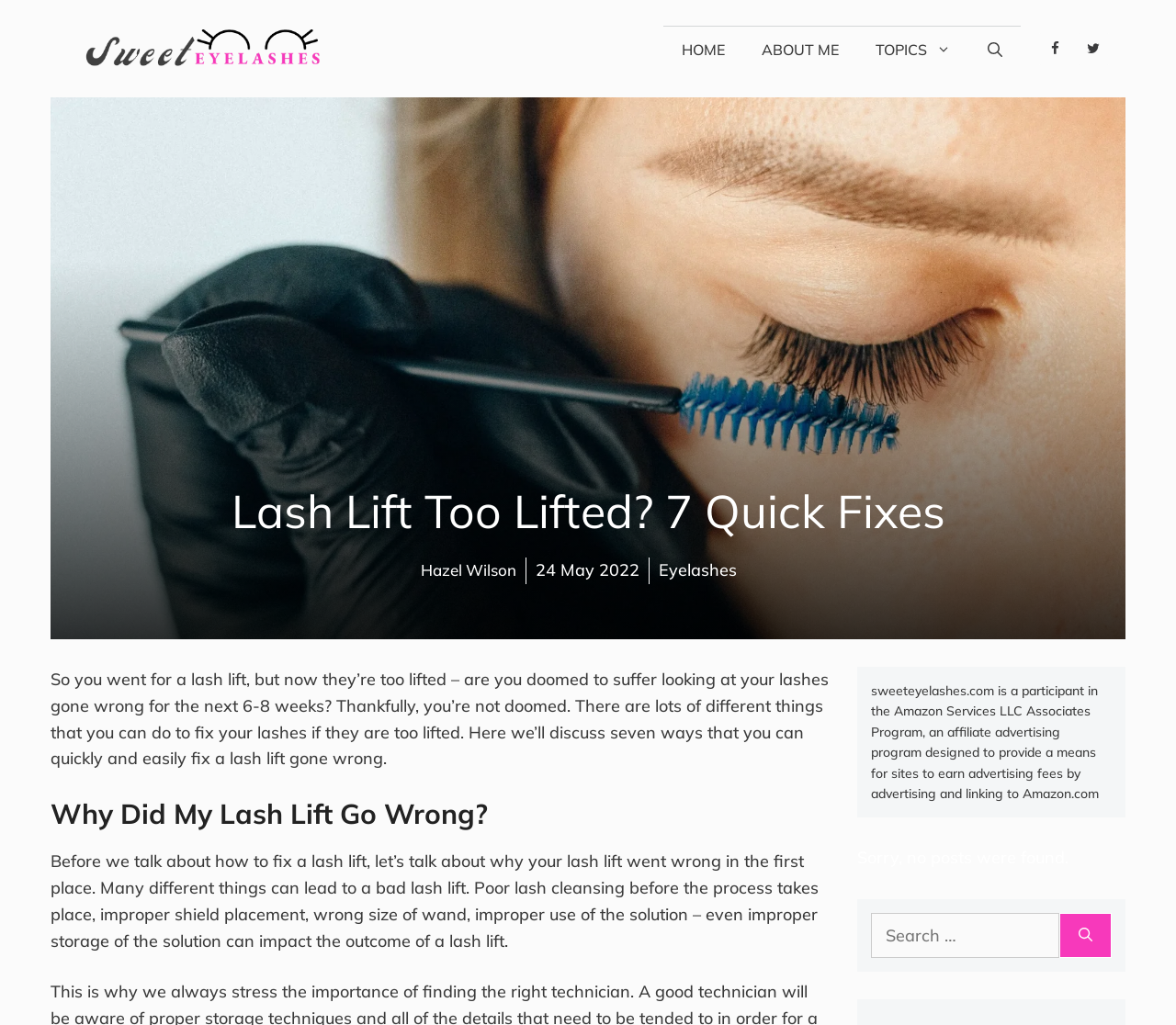Please locate the bounding box coordinates of the region I need to click to follow this instruction: "Click on the 'HOME' link".

[0.564, 0.026, 0.632, 0.07]